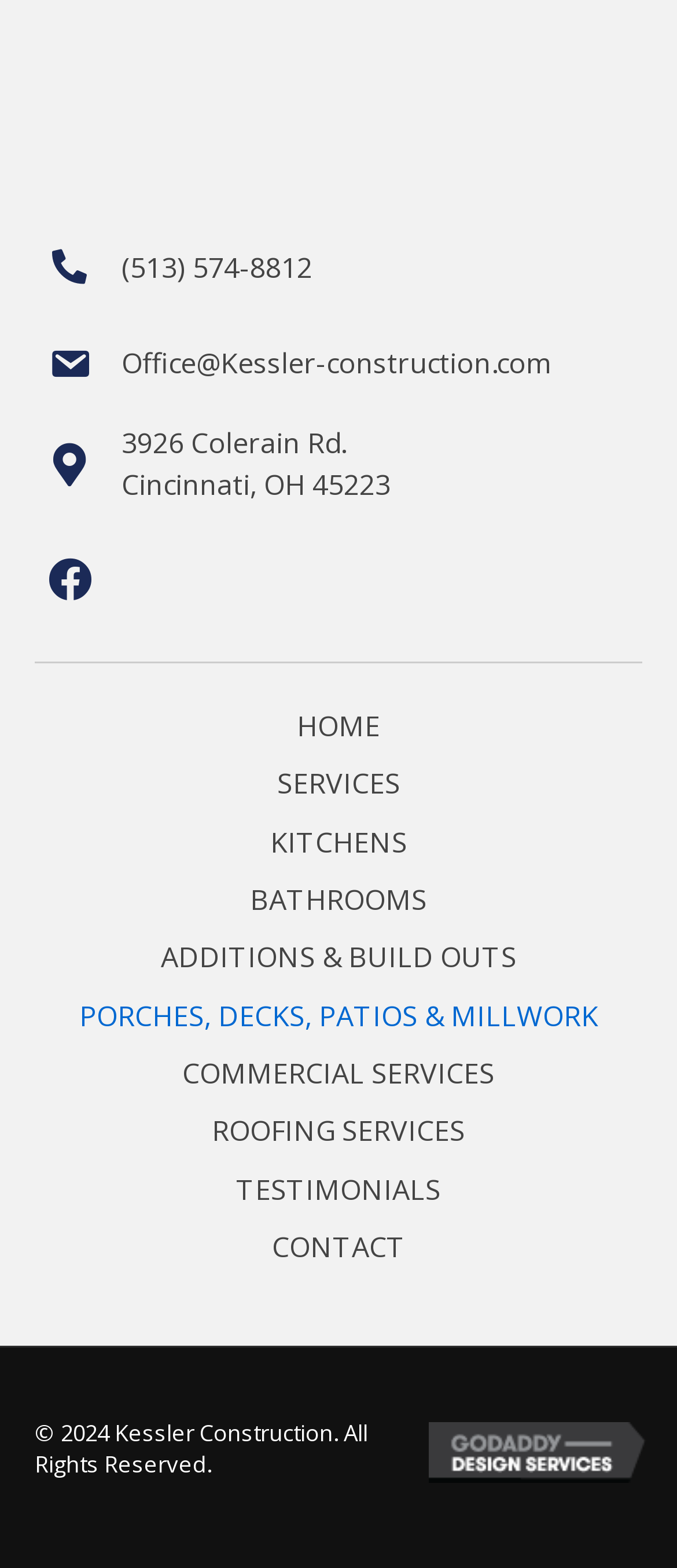Answer the following query with a single word or phrase:
What is the phone number of Kessler Construction?

(513) 574-8812